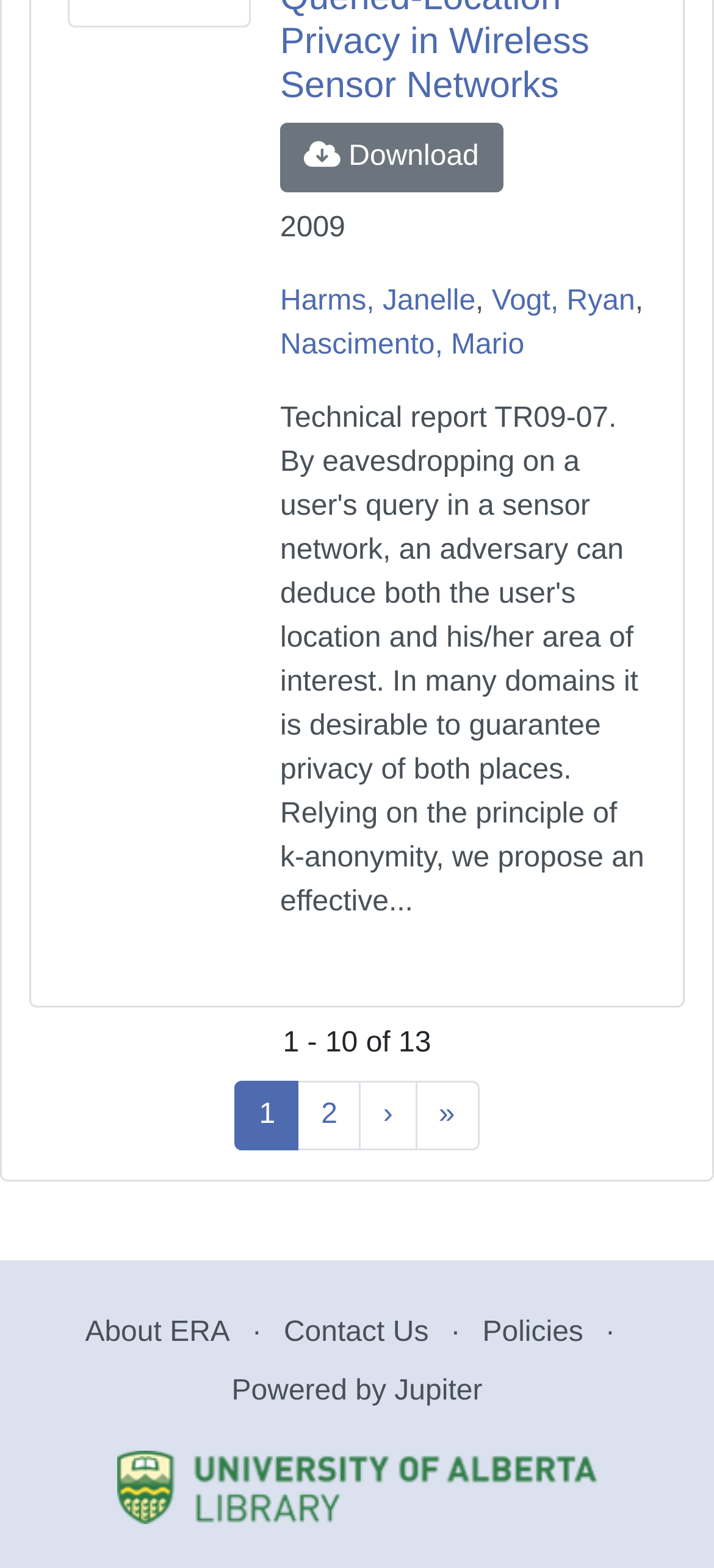How many pages are there in total?
Please look at the screenshot and answer in one word or a short phrase.

13